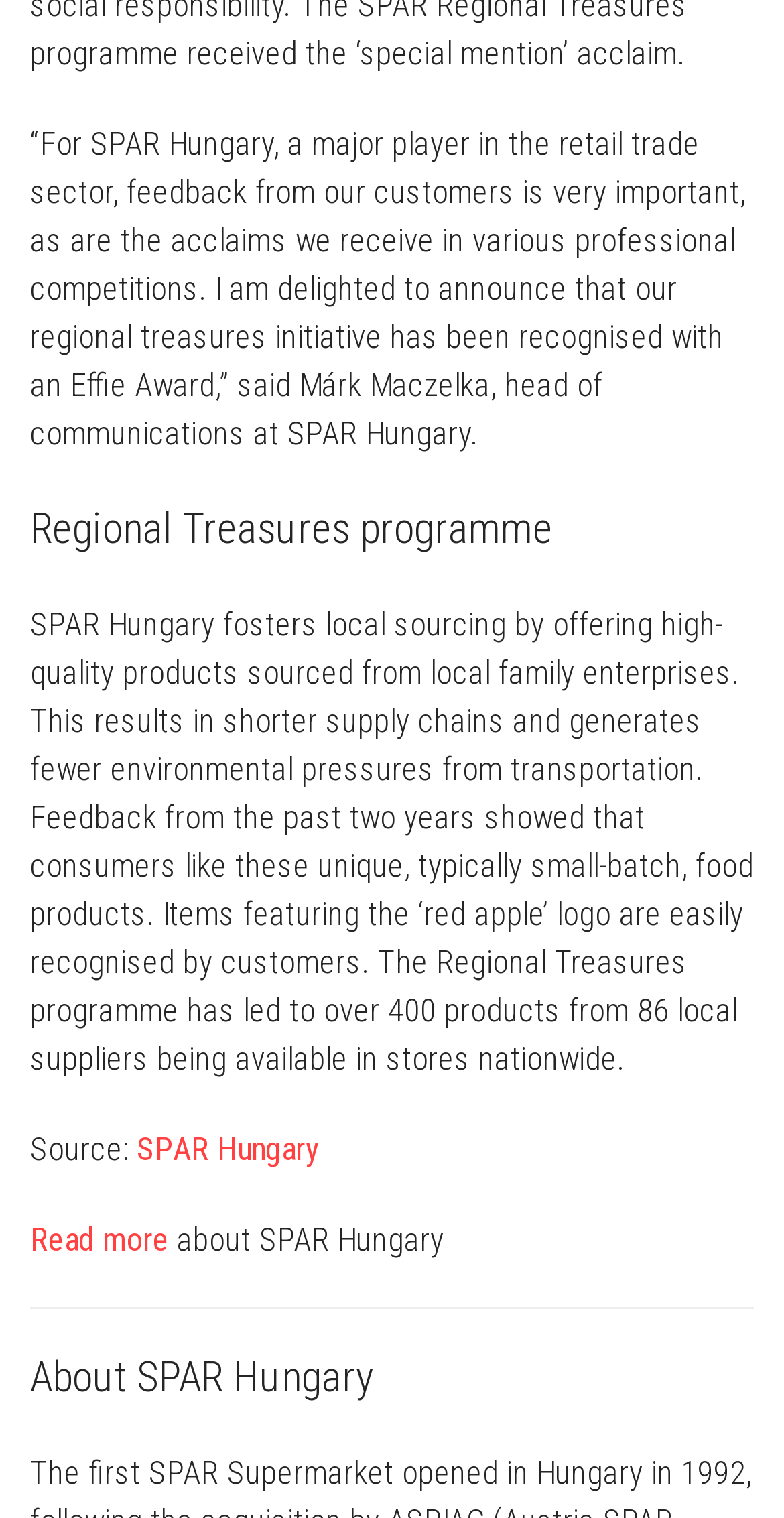Please answer the following question as detailed as possible based on the image: 
What is the logo featured on the products of local suppliers?

The answer can be found in the second StaticText element, which mentions that items featuring the ‘red apple’ logo are easily recognised by customers.